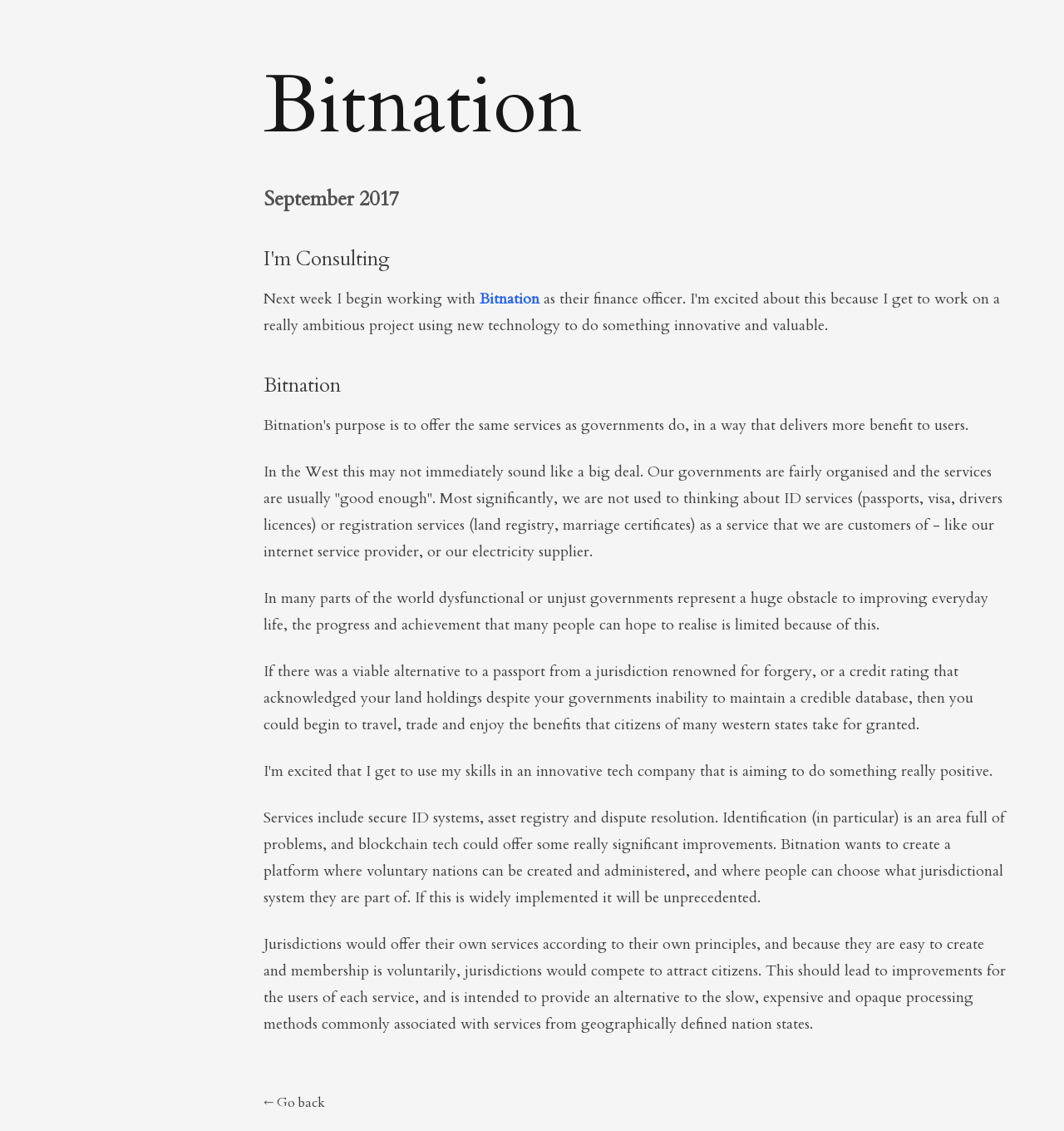Predict the bounding box of the UI element based on the description: "← Go back". The coordinates should be four float numbers between 0 and 1, formatted as [left, top, right, bottom].

[0.248, 0.967, 0.305, 0.983]